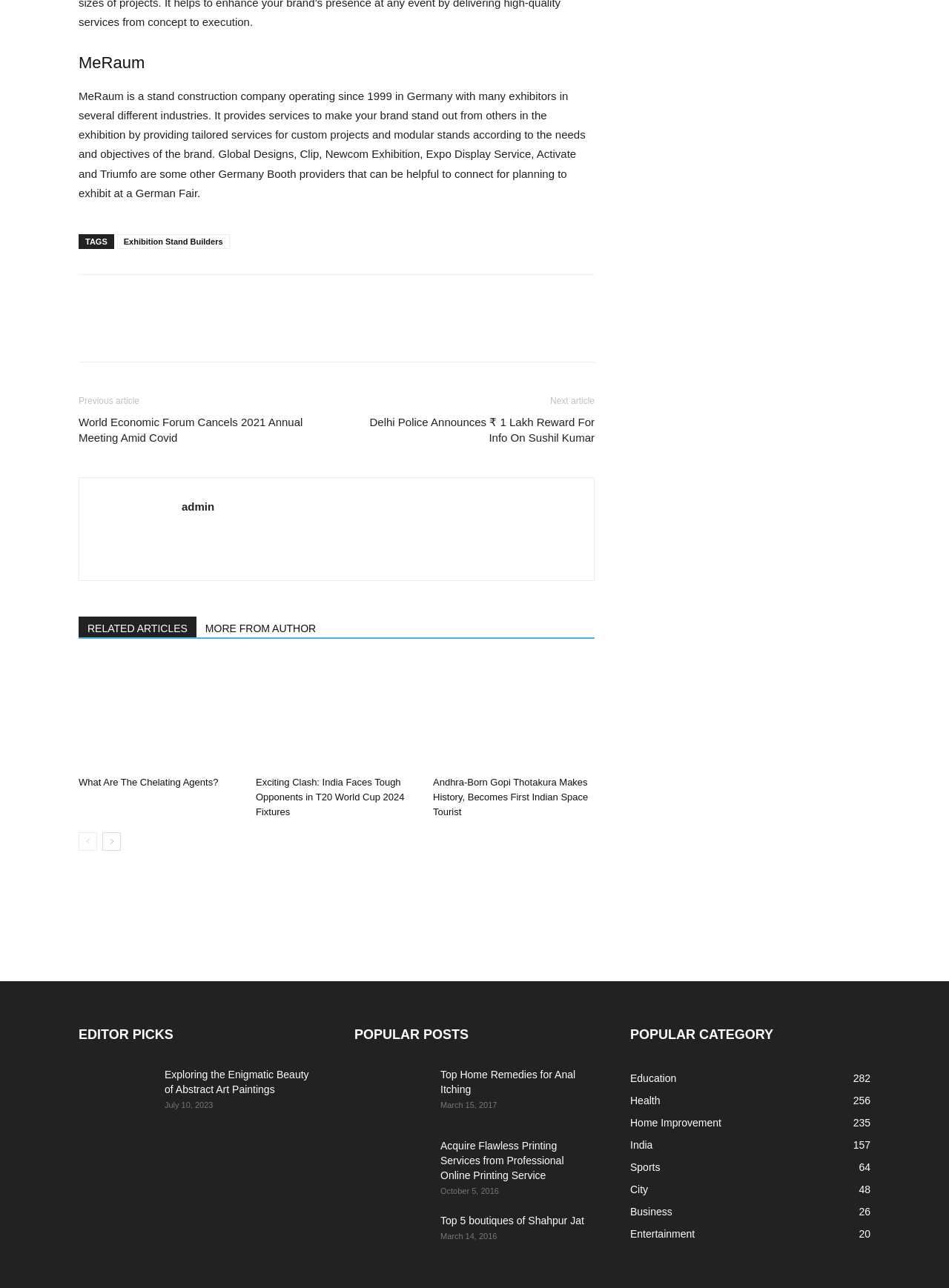Please identify the bounding box coordinates of the element on the webpage that should be clicked to follow this instruction: "Explore the Enigmatic Beauty of Abstract Art Paintings". The bounding box coordinates should be given as four float numbers between 0 and 1, formatted as [left, top, right, bottom].

[0.173, 0.828, 0.336, 0.851]